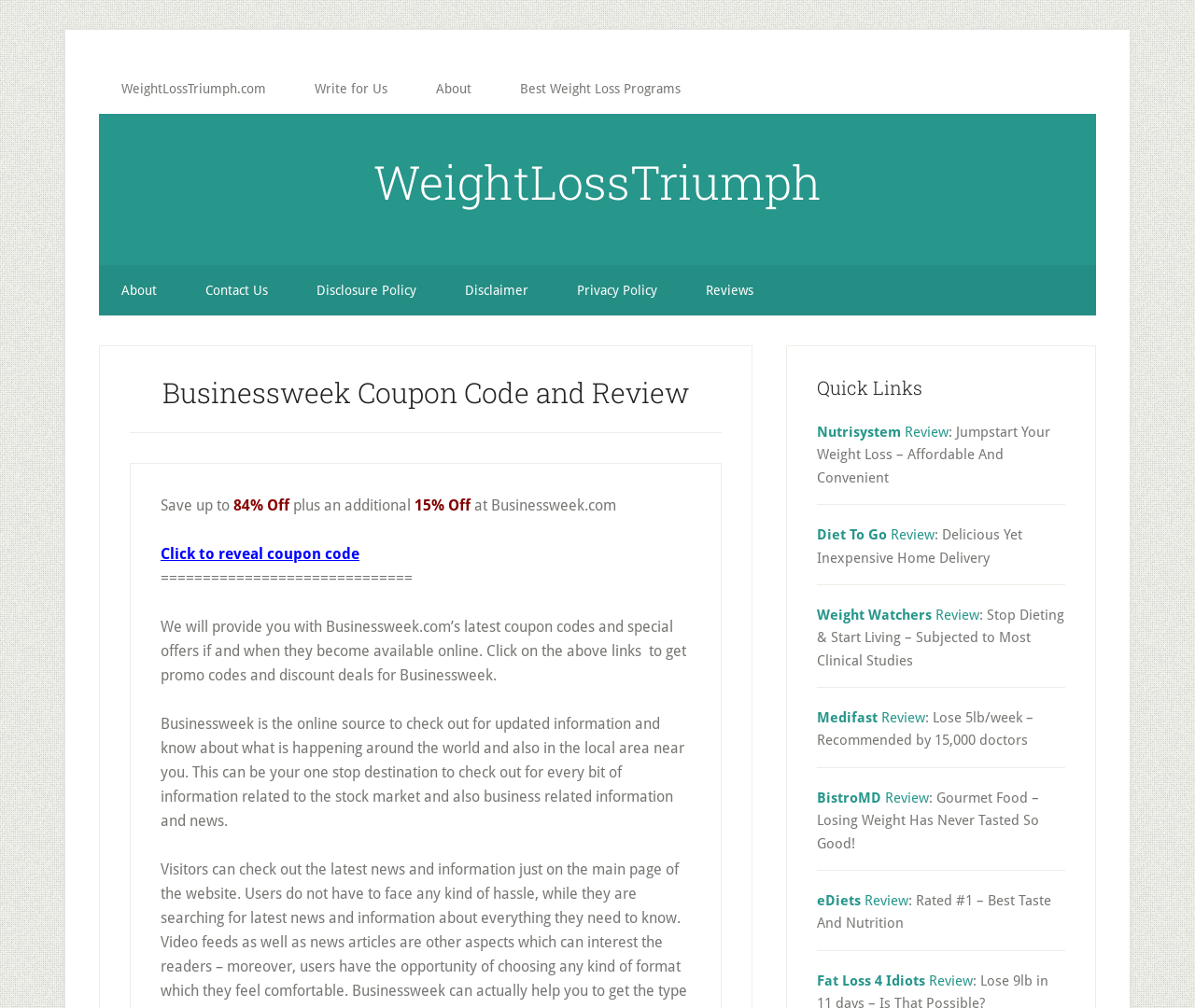Identify the bounding box coordinates of the specific part of the webpage to click to complete this instruction: "Check out the 'Businessweek' link".

[0.312, 0.15, 0.688, 0.211]